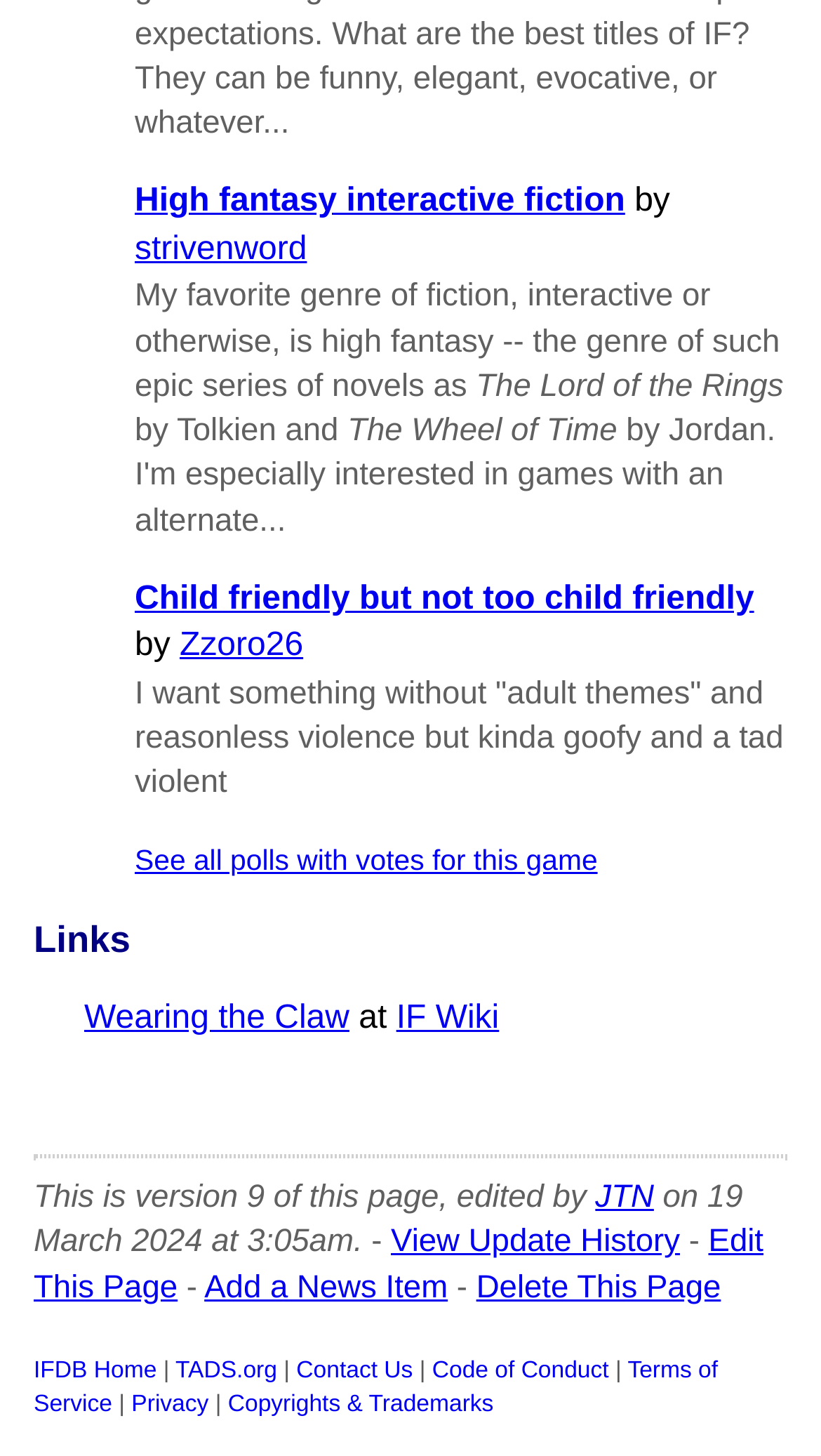Based on what you see in the screenshot, provide a thorough answer to this question: What is the name of the epic series of novels?

The webpage mentions 'such epic series of novels as The Lord of the Rings' which indicates that The Lord of the Rings is one of the epic series of novels mentioned.